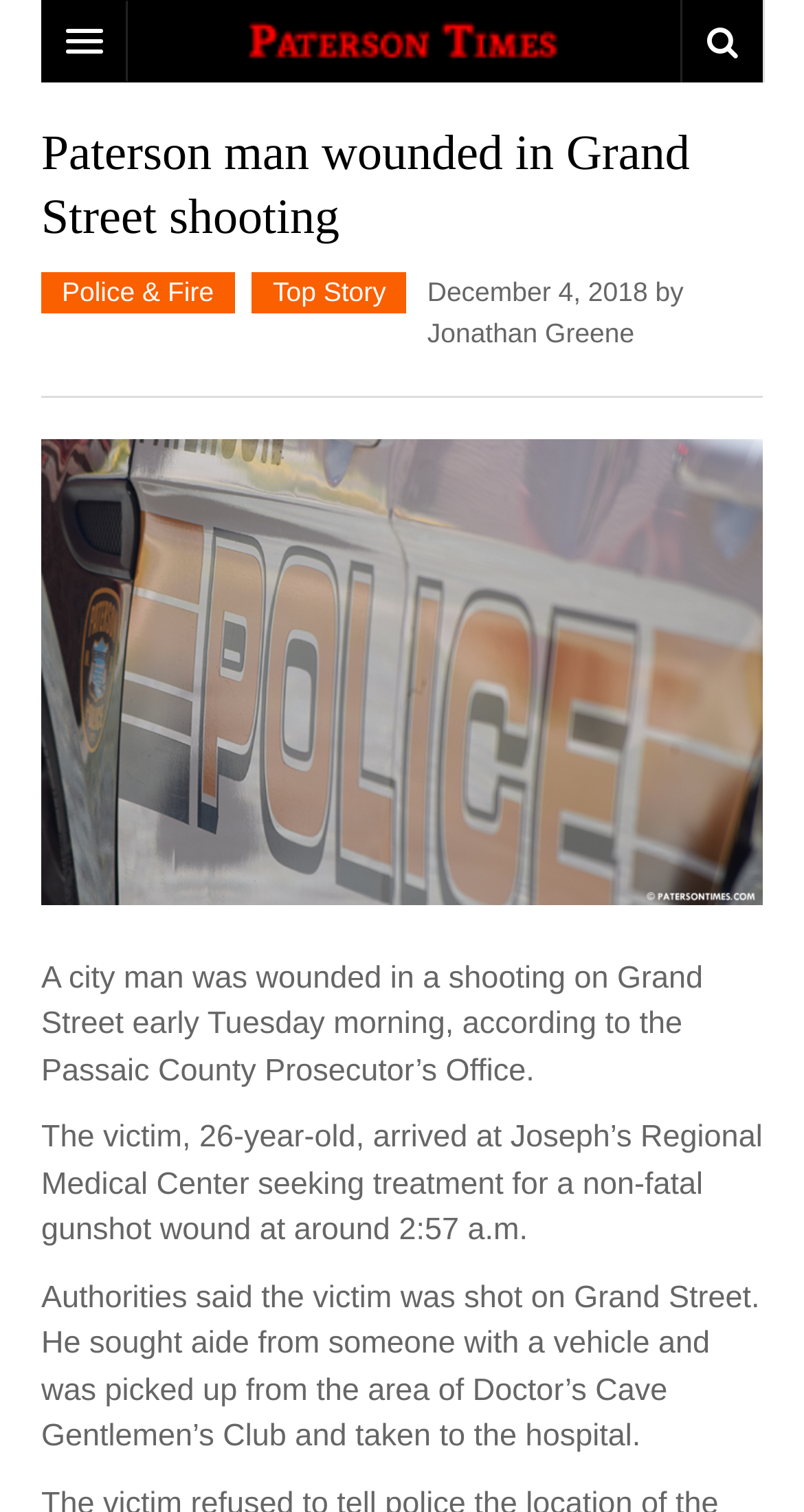Identify the bounding box coordinates of the section that should be clicked to achieve the task described: "Click on Police & Fire".

[0.077, 0.183, 0.266, 0.204]